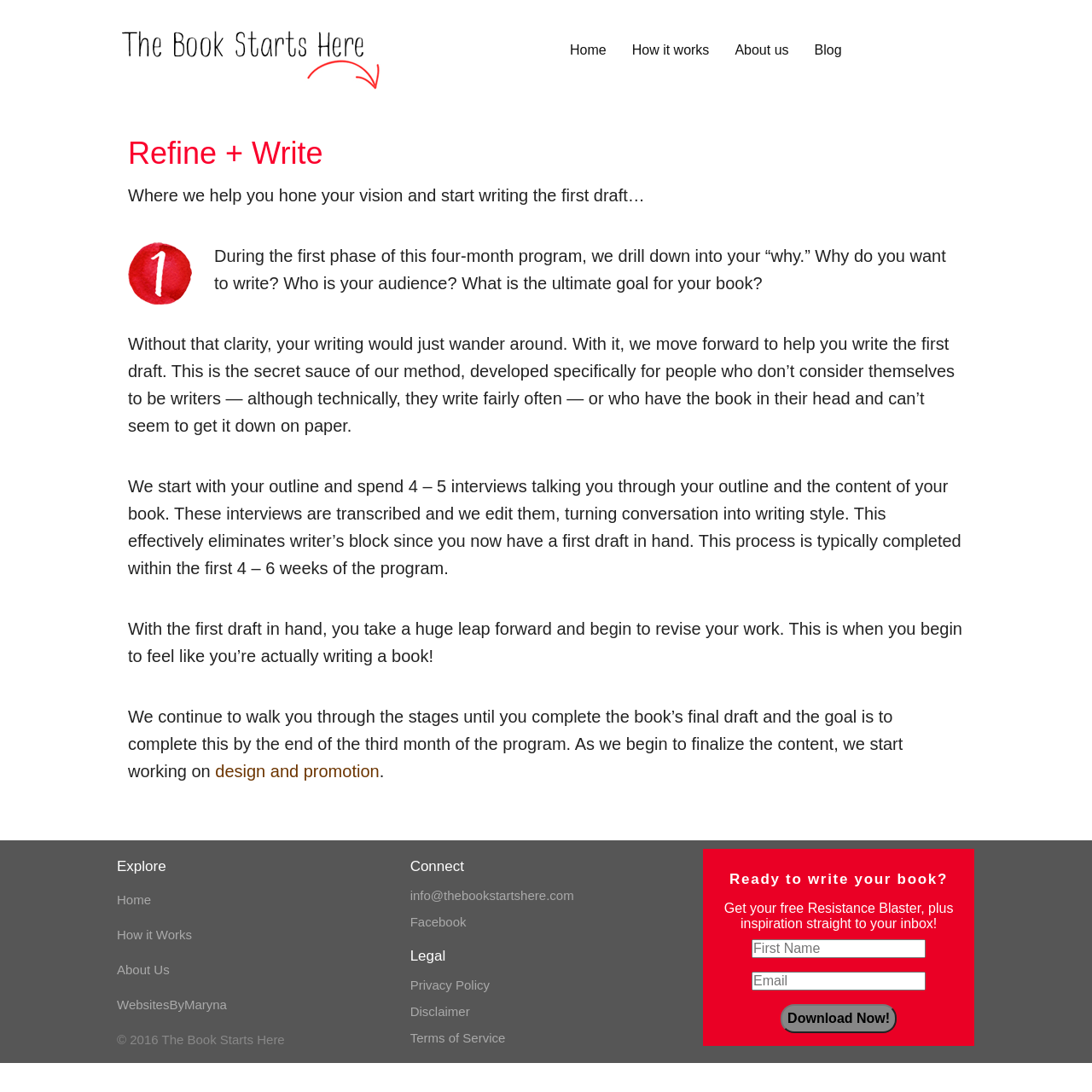Identify the bounding box coordinates of the clickable region required to complete the instruction: "Click the 'Home' link". The coordinates should be given as four float numbers within the range of 0 and 1, i.e., [left, top, right, bottom].

[0.51, 0.032, 0.567, 0.06]